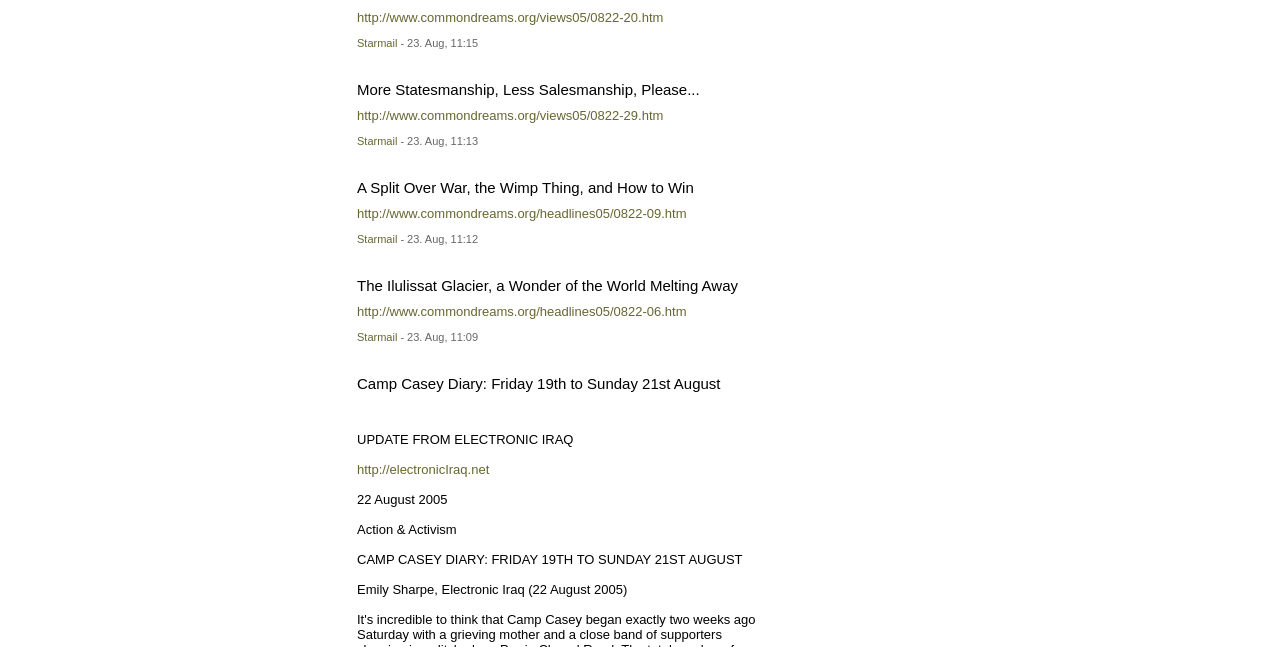Please respond to the question using a single word or phrase:
What is the title of the first article?

More Statesmanship, Less Salesmanship, Please...